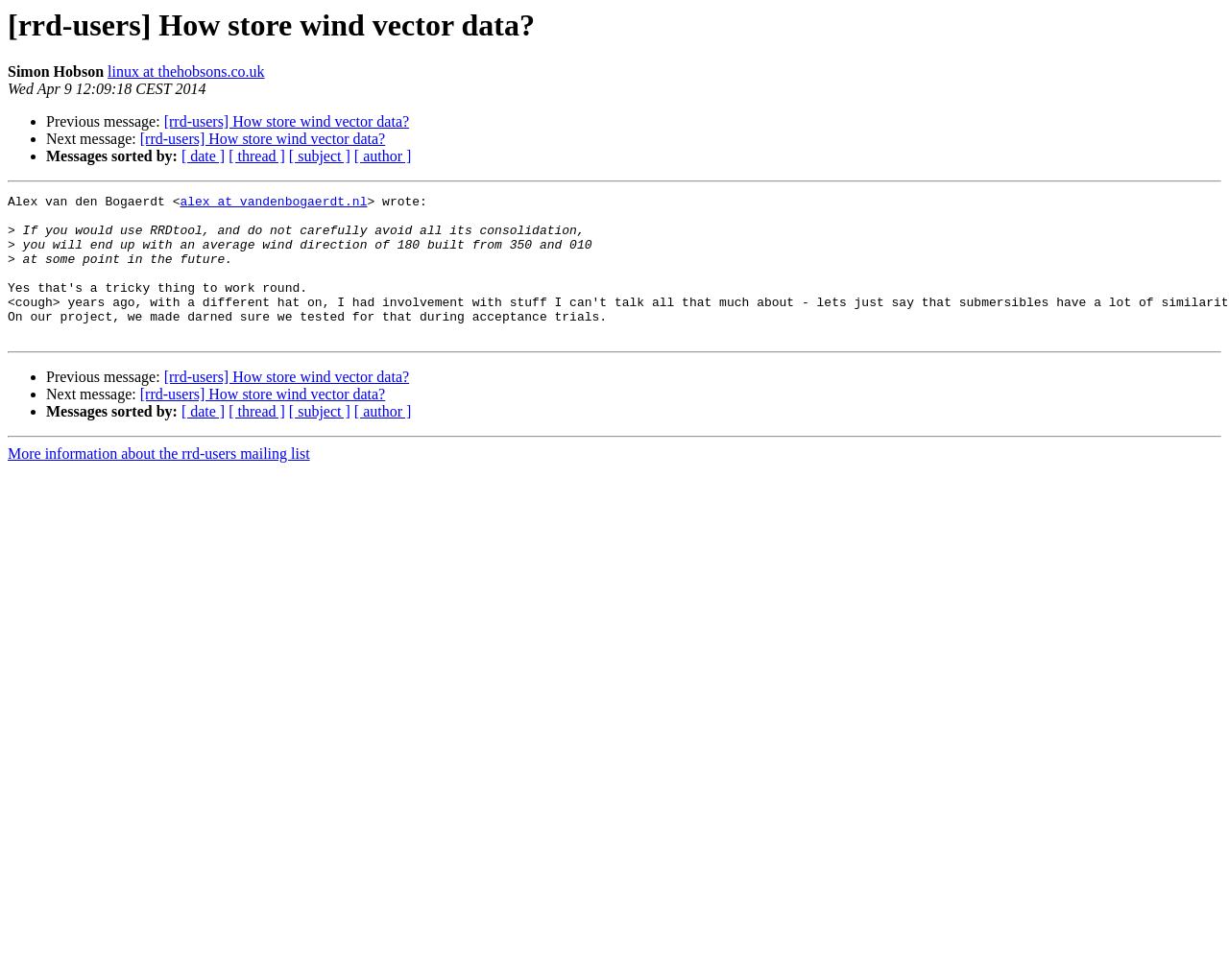What is the date of the first message?
Could you give a comprehensive explanation in response to this question?

I found the date by looking at the static text element 'Wed Apr 9 12:09:18 CEST 2014' which is located near the author's name, indicating that it is the date of the first message.